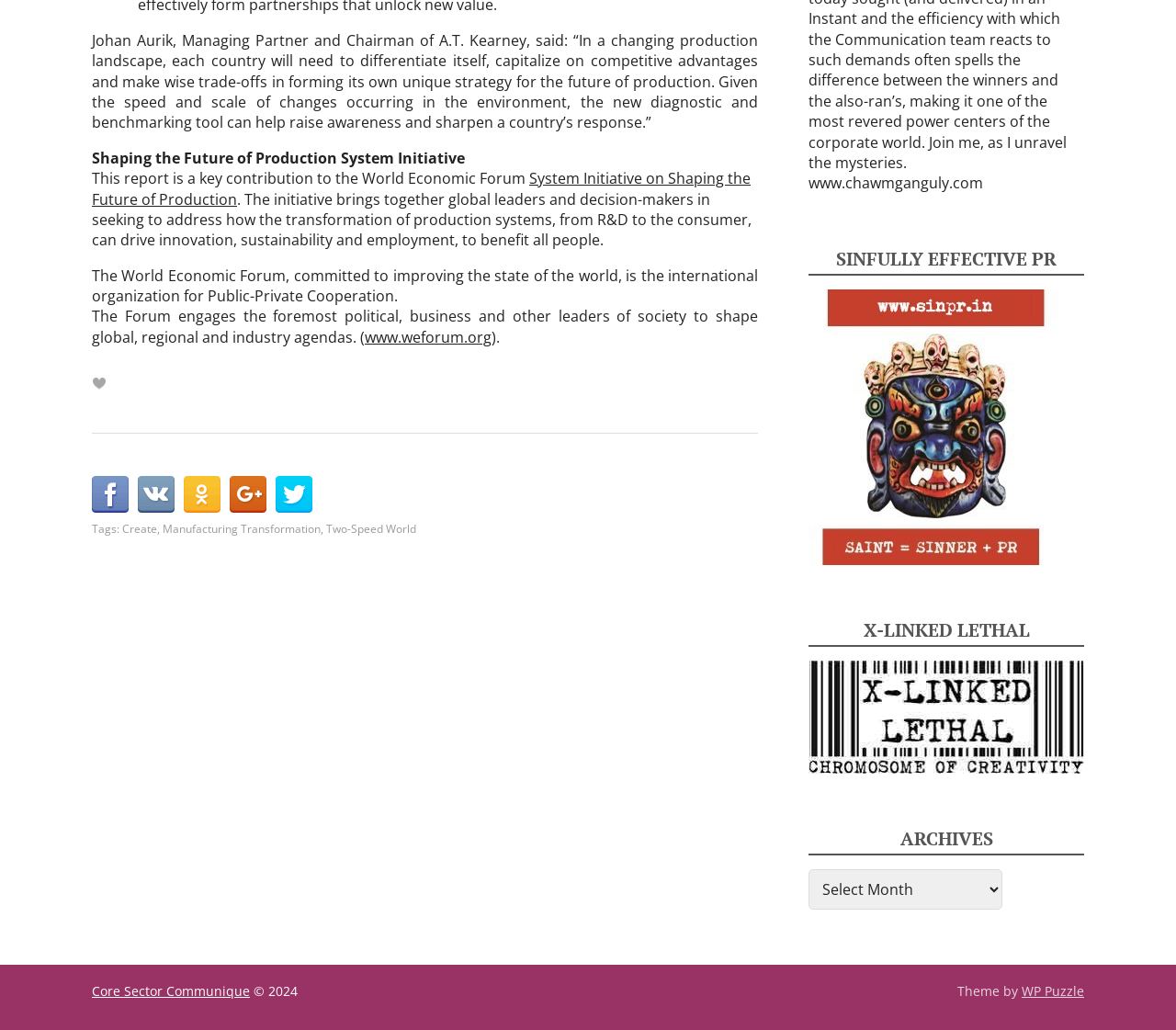Determine the bounding box coordinates of the target area to click to execute the following instruction: "Visit the System Initiative on Shaping the Future of Production webpage."

[0.078, 0.163, 0.638, 0.203]